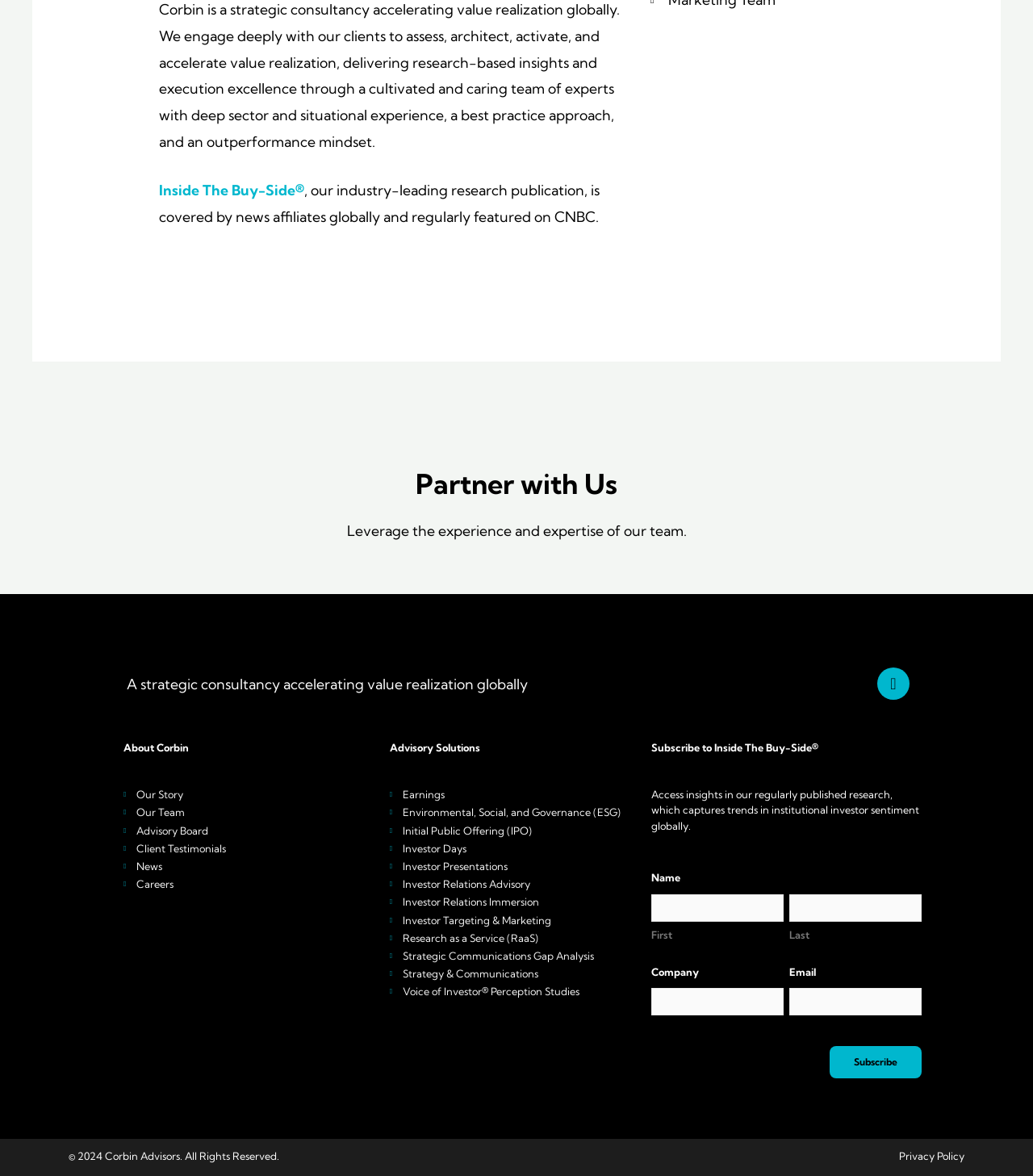Determine the bounding box coordinates of the clickable region to follow the instruction: "Click the 'Subscribe' button".

[0.803, 0.89, 0.892, 0.917]